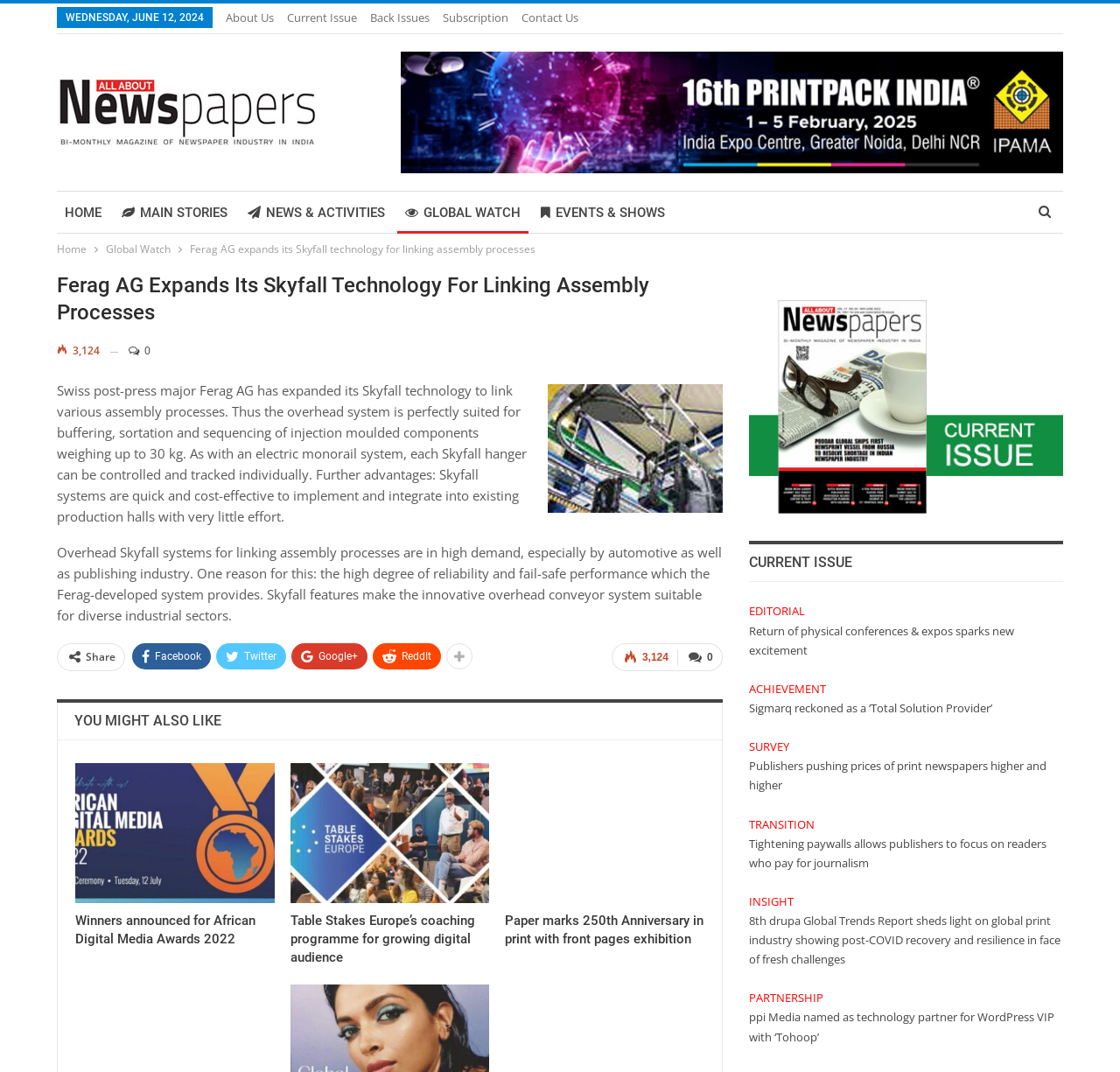Explain the webpage in detail, including its primary components.

This webpage is about Ferag AG, a Swiss post-press major, and its expansion of Skyfall technology for linking assembly processes. At the top, there is a date "WEDNESDAY, JUNE 12, 2024" and a navigation menu with links to "About Us", "Current Issue", "Back Issues", "Subscription", and "Contact Us". Below this, there is a logo of "All About Newspapers" with an image and a link to the website.

On the left side, there is a menu with links to "HOME", "MAIN STORIES", "NEWS & ACTIVITIES", "GLOBAL WATCH", and "EVENTS & SHOWS". Below this, there is a breadcrumb navigation with links to "Home" and "Global Watch".

The main content of the webpage is an article about Ferag AG's expansion of Skyfall technology. The article has a heading "Ferag AG Expands Its Skyfall Technology For Linking Assembly Processes" and a brief summary of the technology. The article is divided into two paragraphs, describing the benefits and features of the Skyfall system.

Below the article, there are links to share the article on social media platforms like Facebook, Twitter, Google+, and ReddIt. There is also a section titled "YOU MIGHT ALSO LIKE" with links to other articles.

On the right side, there is a section with links to other articles, including "Winners announced for African Digital Media Awards 2022", "Table Stakes Europe’s coaching programme for growing digital audience", and "Paper marks 250th Anniversary in print with front pages exhibition". There is also a section with links to the "Current Issue" and a menu with categories like "EDITORIAL", "ACHIEVEMENT", "SURVEY", "TRANSITION", "INSIGHT", and "PARTNERSHIP", each with links to related articles.